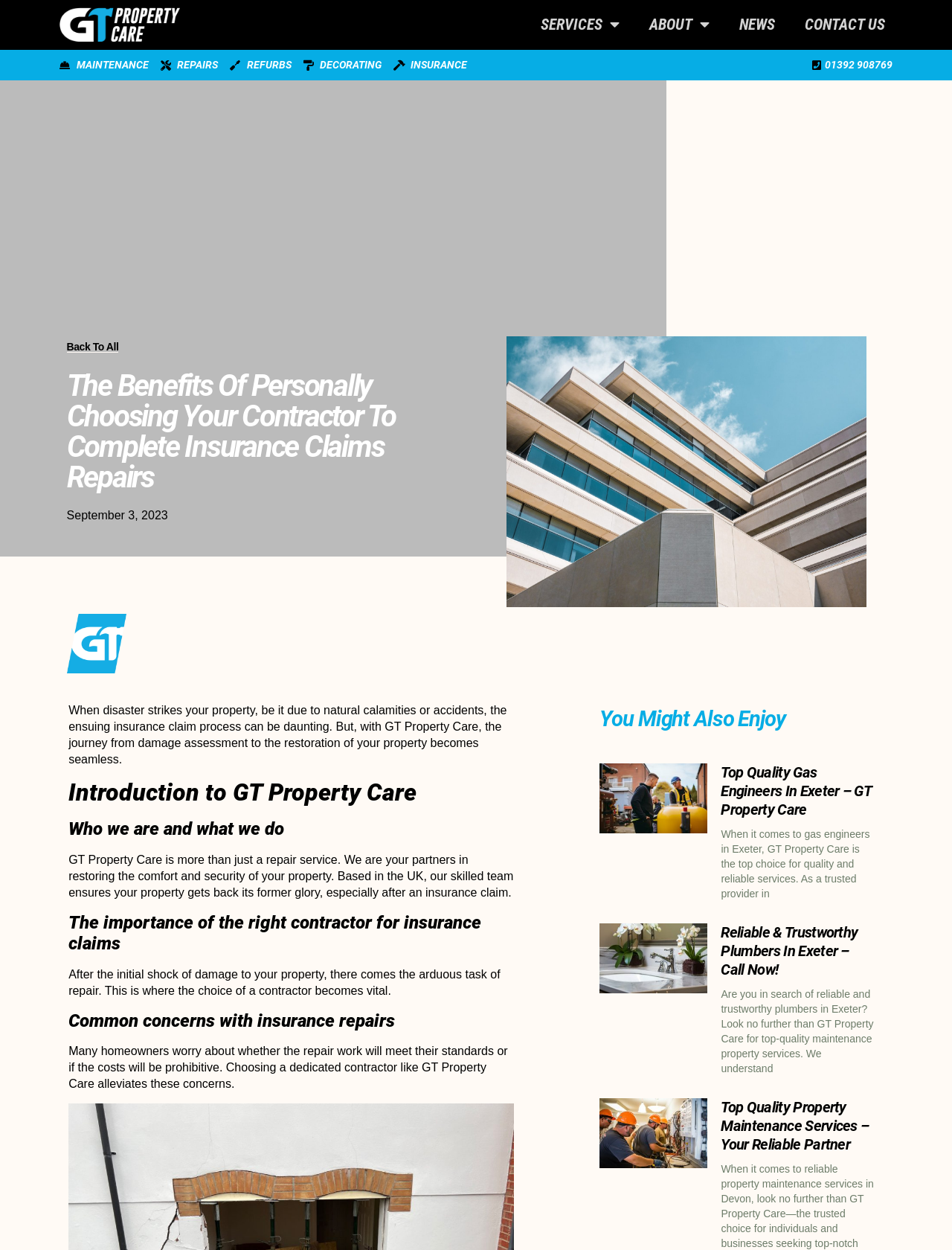Offer a meticulous caption that includes all visible features of the webpage.

The webpage is about GT Property Care, a company that provides insurance claims repair services. At the top left corner, there is a logo of GT Property Care, which is a link. Next to it, there are several links to different sections of the website, including "SERVICES", "ABOUT", "NEWS", and "CONTACT US". Below these links, there are more links to specific services offered by the company, such as "MAINTENANCE", "REPAIRS", "REFURBS", "DECORATING", and "INSURANCE".

The main content of the webpage starts with a heading that reads "The Benefits Of Personally Choosing Your Contractor To Complete Insurance Claims Repairs". Below this heading, there is a paragraph of text that explains the importance of choosing the right contractor for insurance claims repairs. The text is accompanied by a low-angle photo of a beige concrete building under a cloudy sky.

Further down the page, there are several sections with headings, including "Introduction to GT Property Care", "Who we are and what we do", "The importance of the right contractor for insurance claims", and "Common concerns with insurance repairs". Each section has a paragraph of text that provides more information about GT Property Care and its services.

On the right side of the page, there is a section titled "You Might Also Enjoy", which features three articles with links to other pages on the website. The articles are about gas engineers in Exeter, maintenance property services, and top-quality property maintenance services in Devon. Each article has a heading, a brief summary, and an image.

Overall, the webpage is well-organized and easy to navigate, with clear headings and concise text that provides information about GT Property Care and its services.